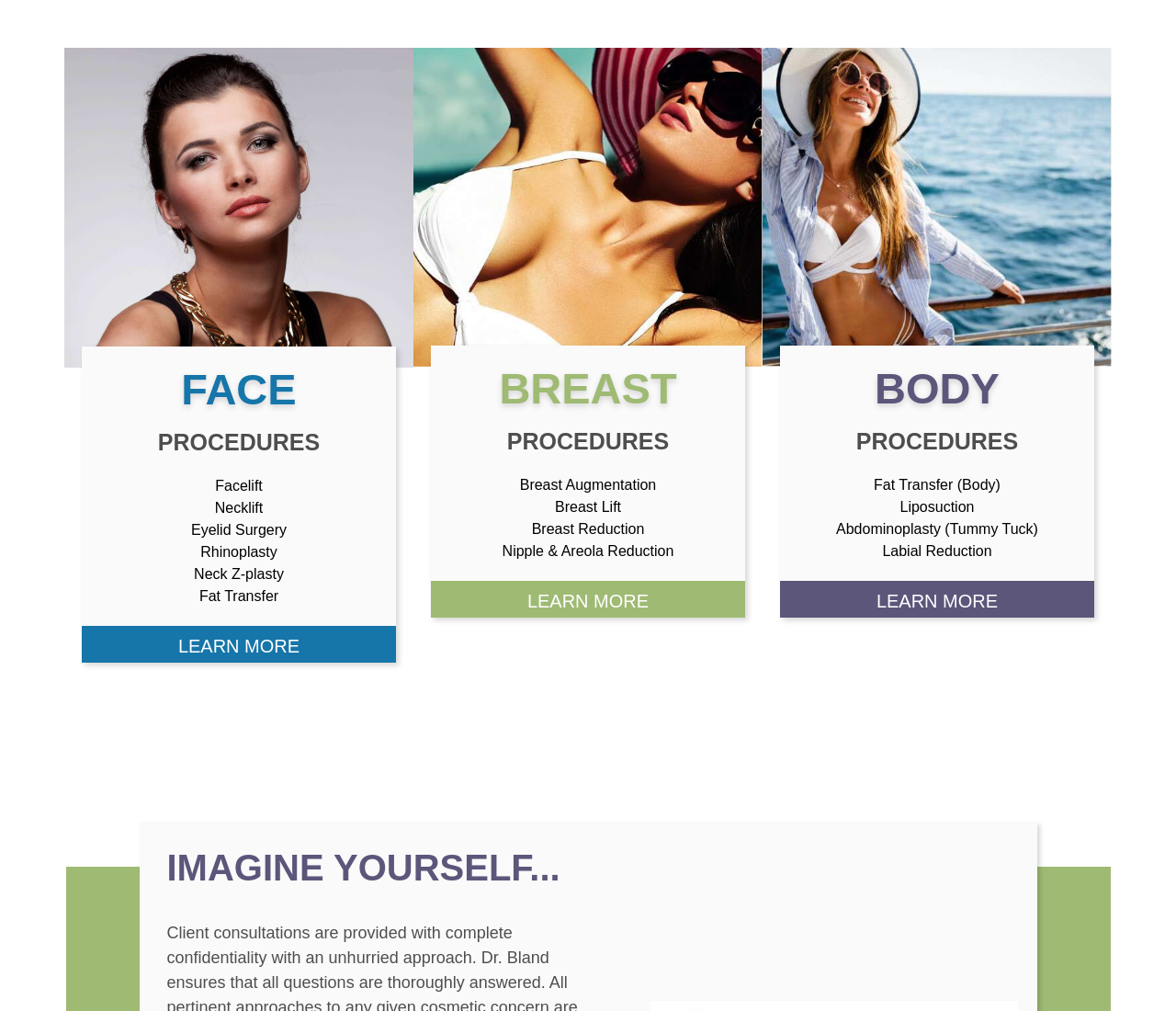What is the tagline of the webpage?
Provide a concise answer using a single word or phrase based on the image.

IMAGINE YOURSELF...